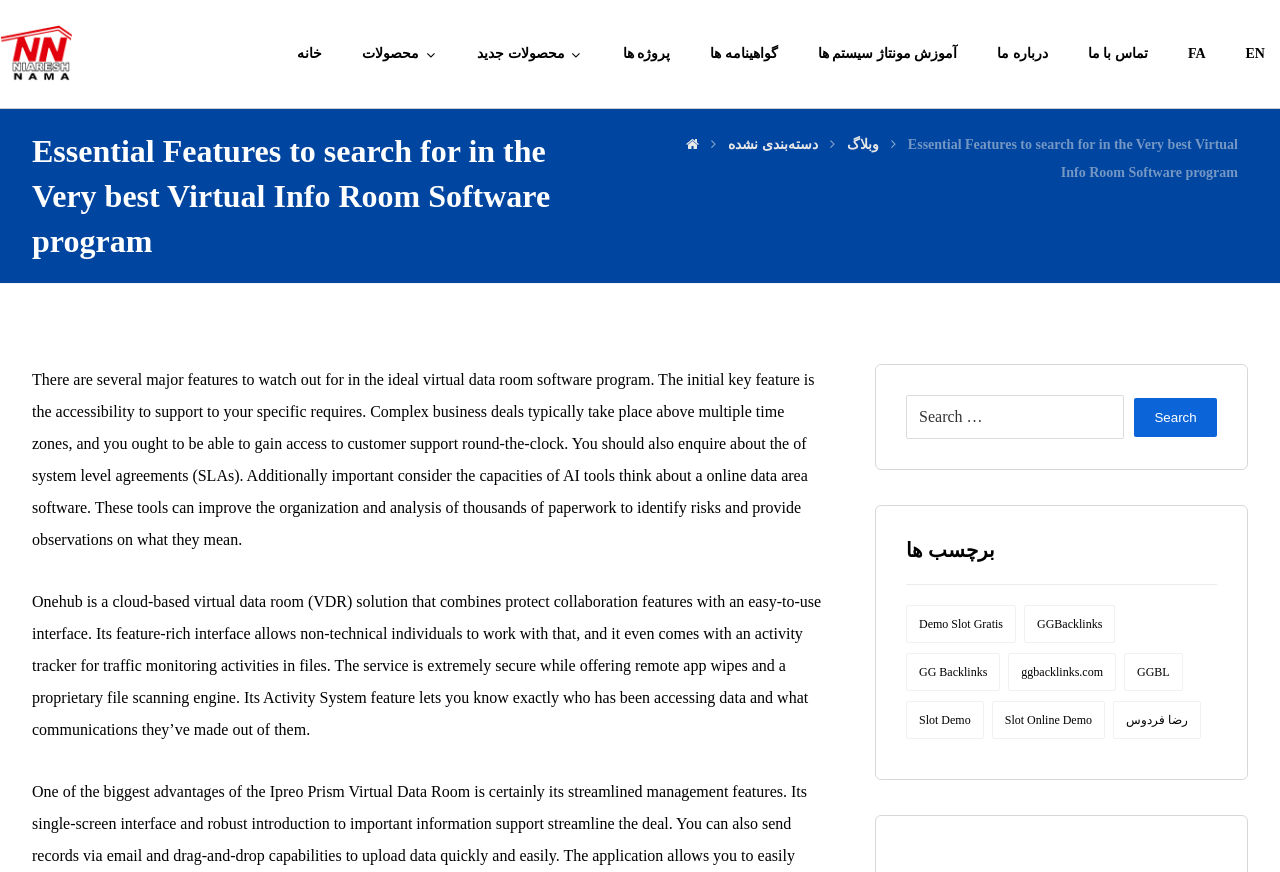Show the bounding box coordinates for the HTML element as described: "آموزش مونتاژ سیستم ها".

[0.627, 0.039, 0.76, 0.085]